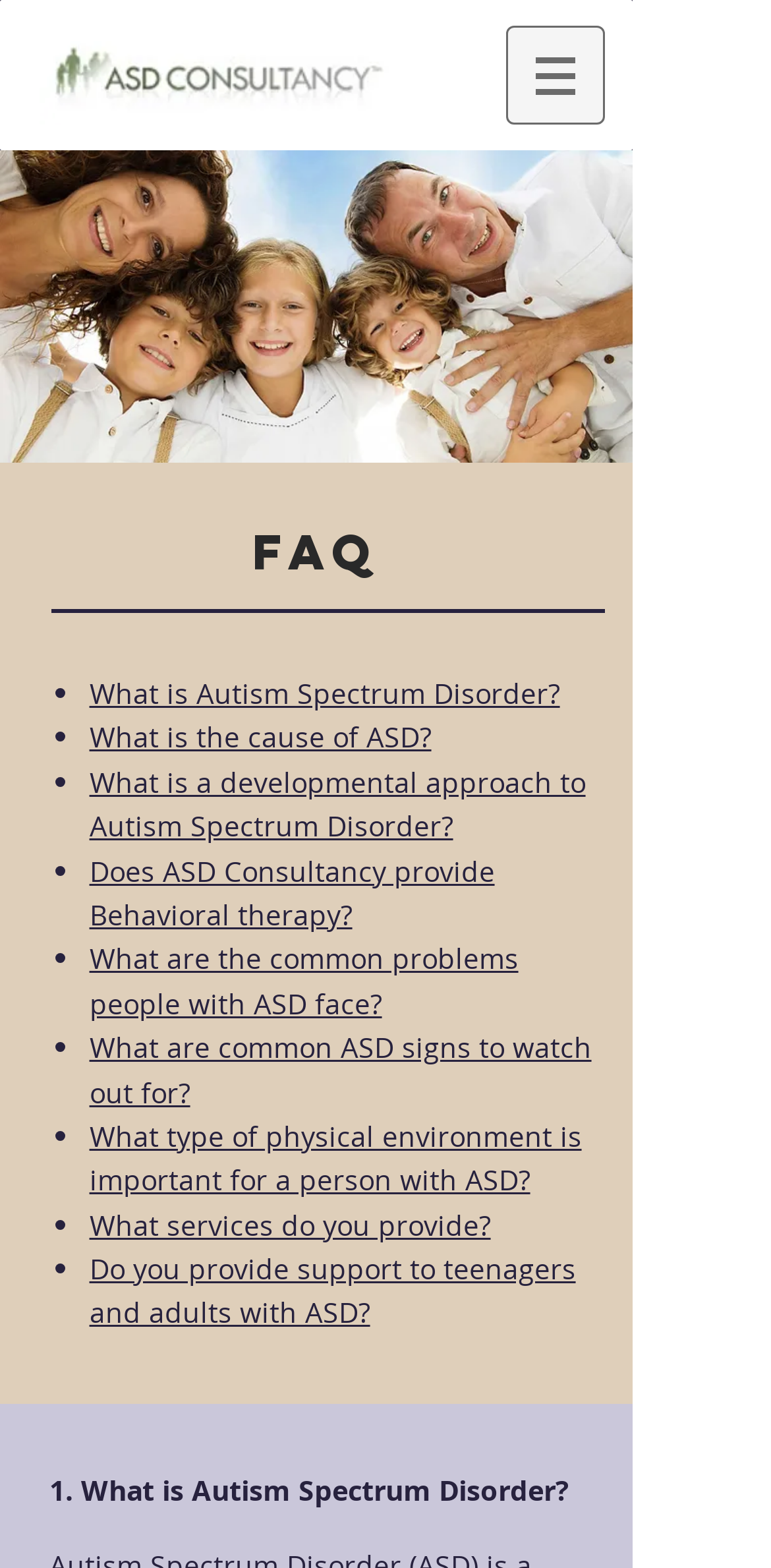Determine the bounding box coordinates for the UI element described. Format the coordinates as (top-left x, top-left y, bottom-right x, bottom-right y) and ensure all values are between 0 and 1. Element description: What services do you provide?

[0.116, 0.769, 0.636, 0.793]